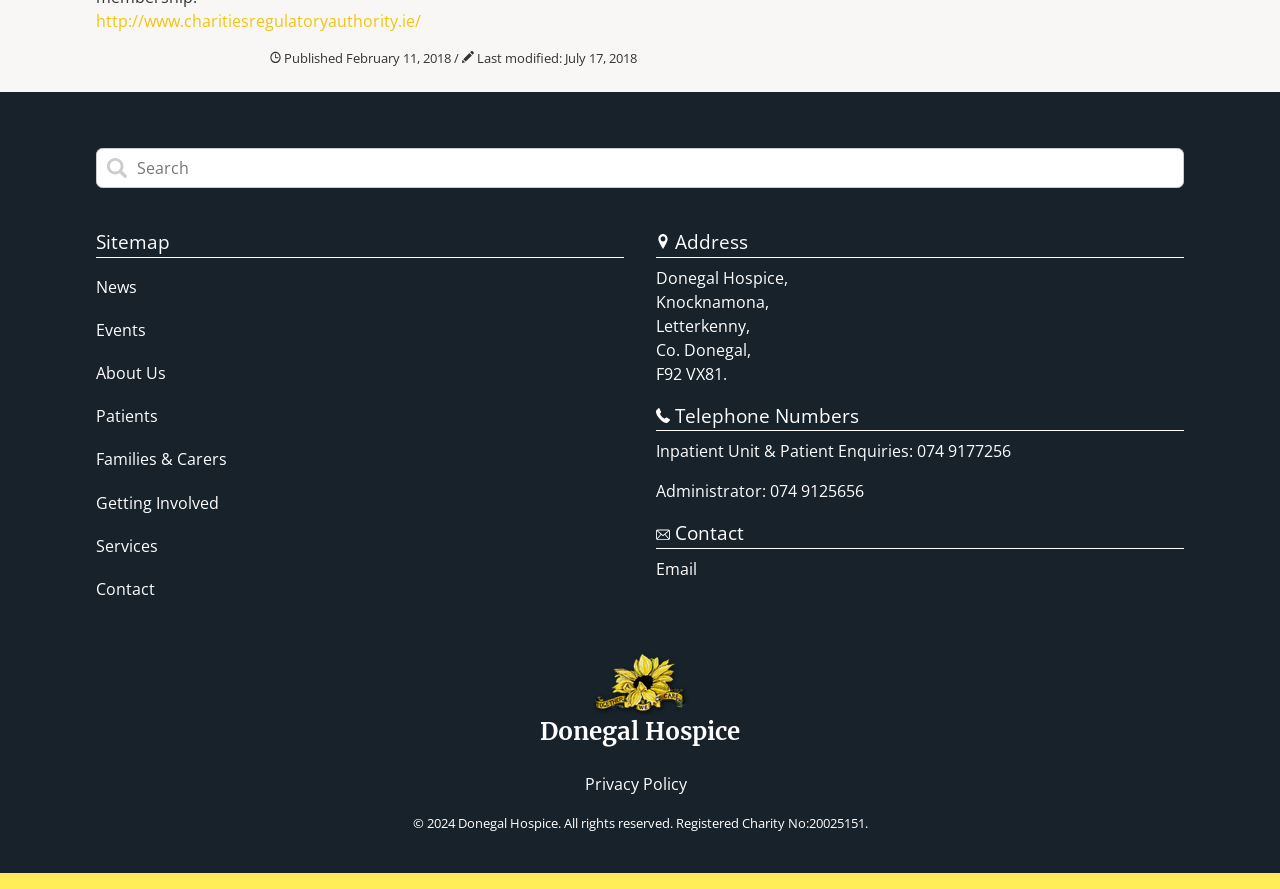Provide a short, one-word or phrase answer to the question below:
What is the email contact method?

Email